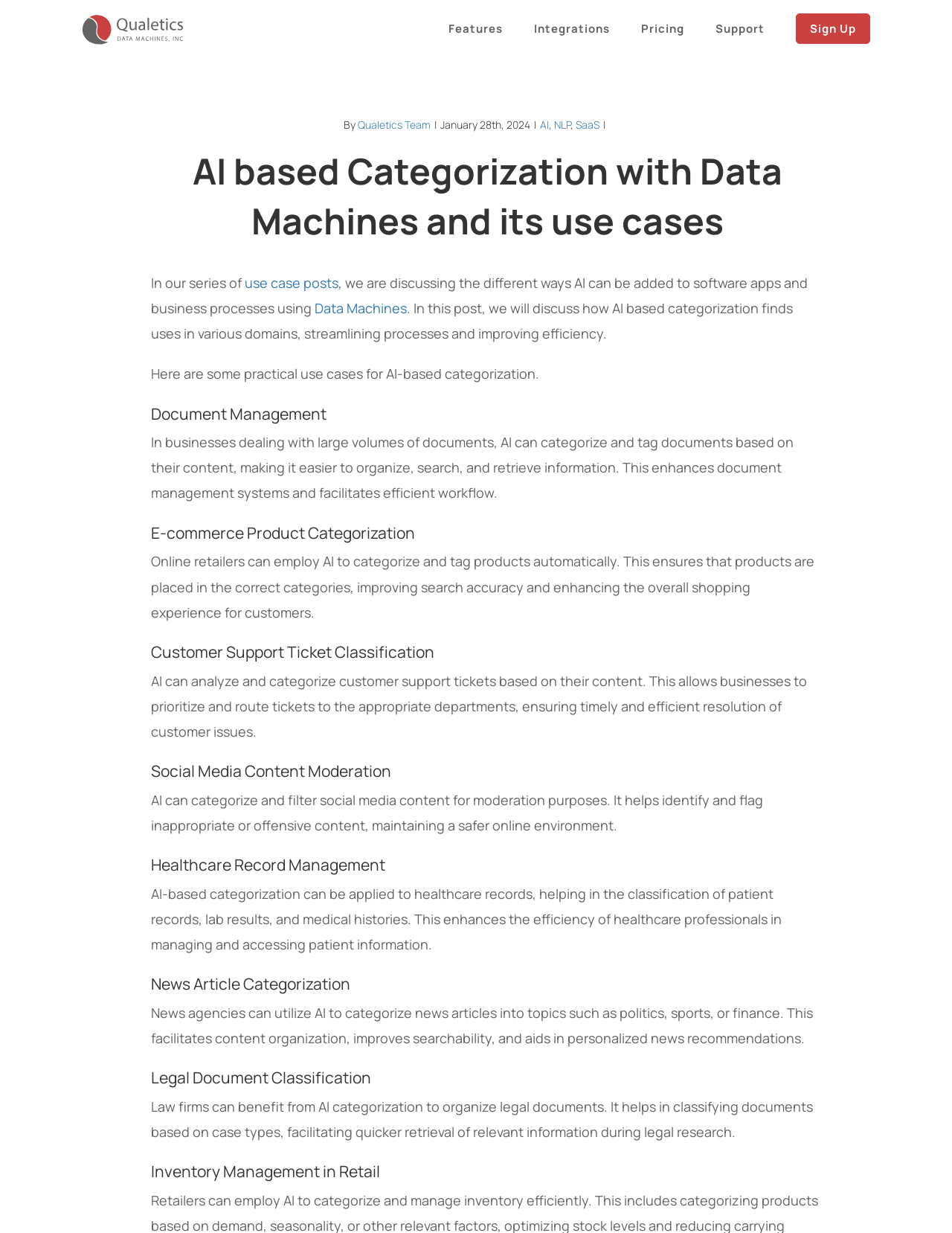What is the role of AI in customer support ticket classification?
Using the visual information from the image, give a one-word or short-phrase answer.

Prioritize and route tickets